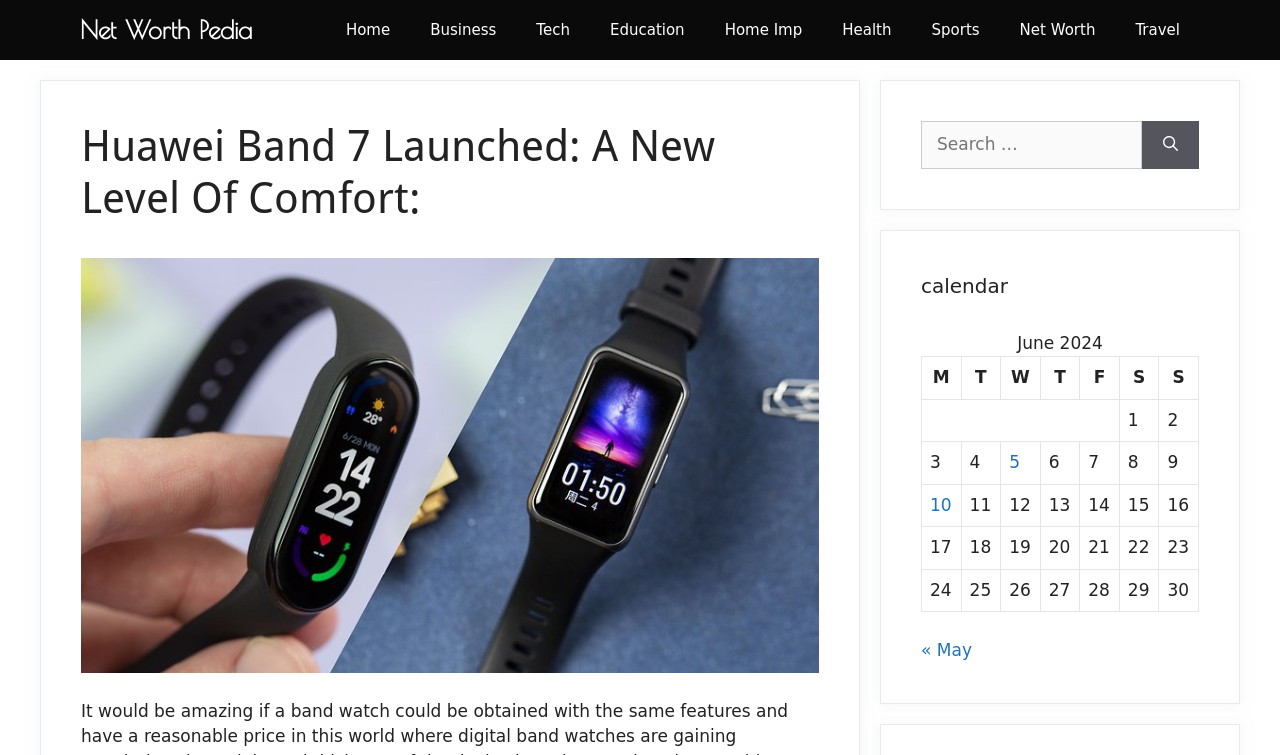Could you specify the bounding box coordinates for the clickable section to complete the following instruction: "Click on the 'Posts published on June 5, 2024' link"?

[0.788, 0.599, 0.797, 0.625]